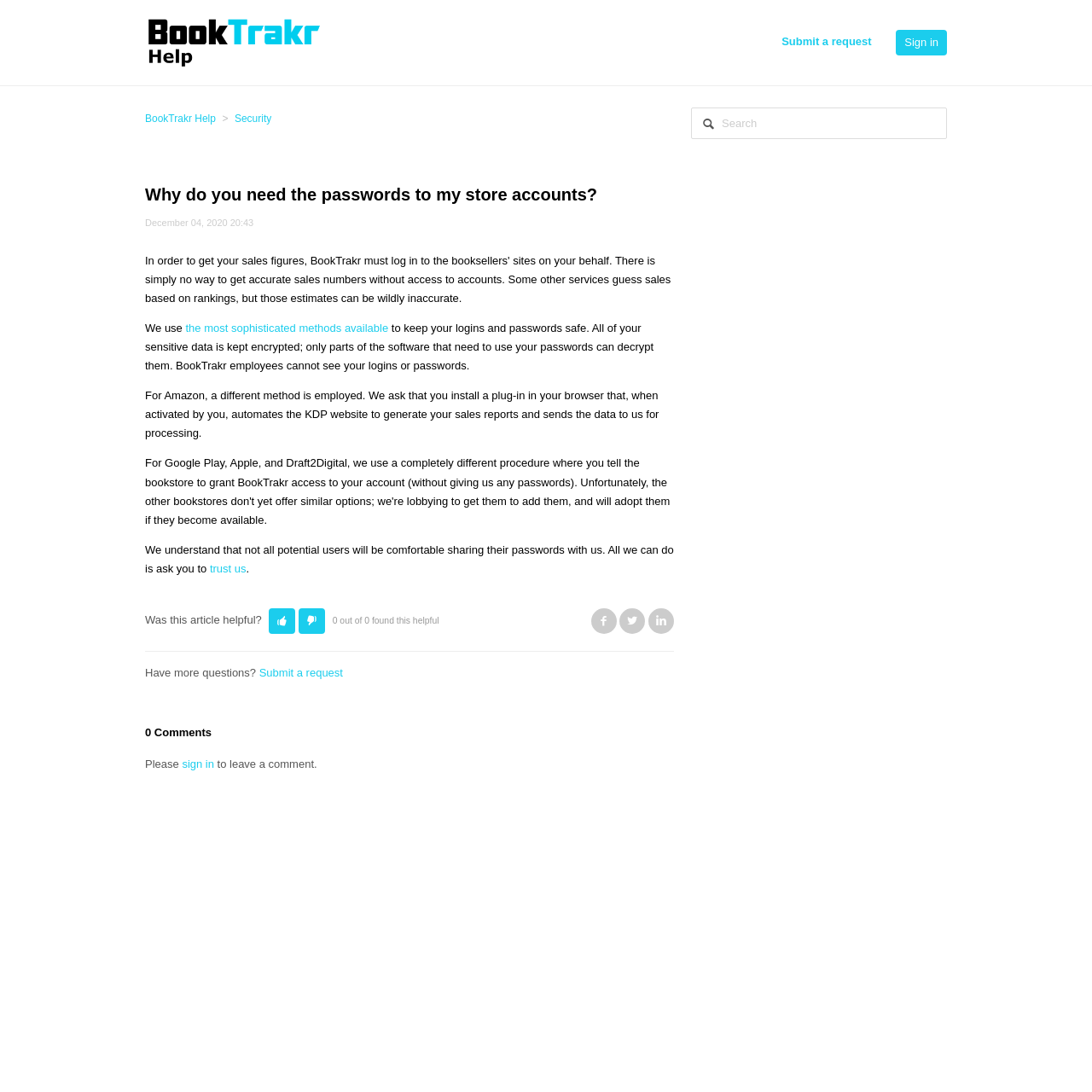What is the purpose of BookTrakr?
Look at the screenshot and provide an in-depth answer.

Based on the webpage content, BookTrakr is a tool that helps users to get their sales figures by logging in to the booksellers' sites on their behalf. This is mentioned in the meta description and also implied in the article content.